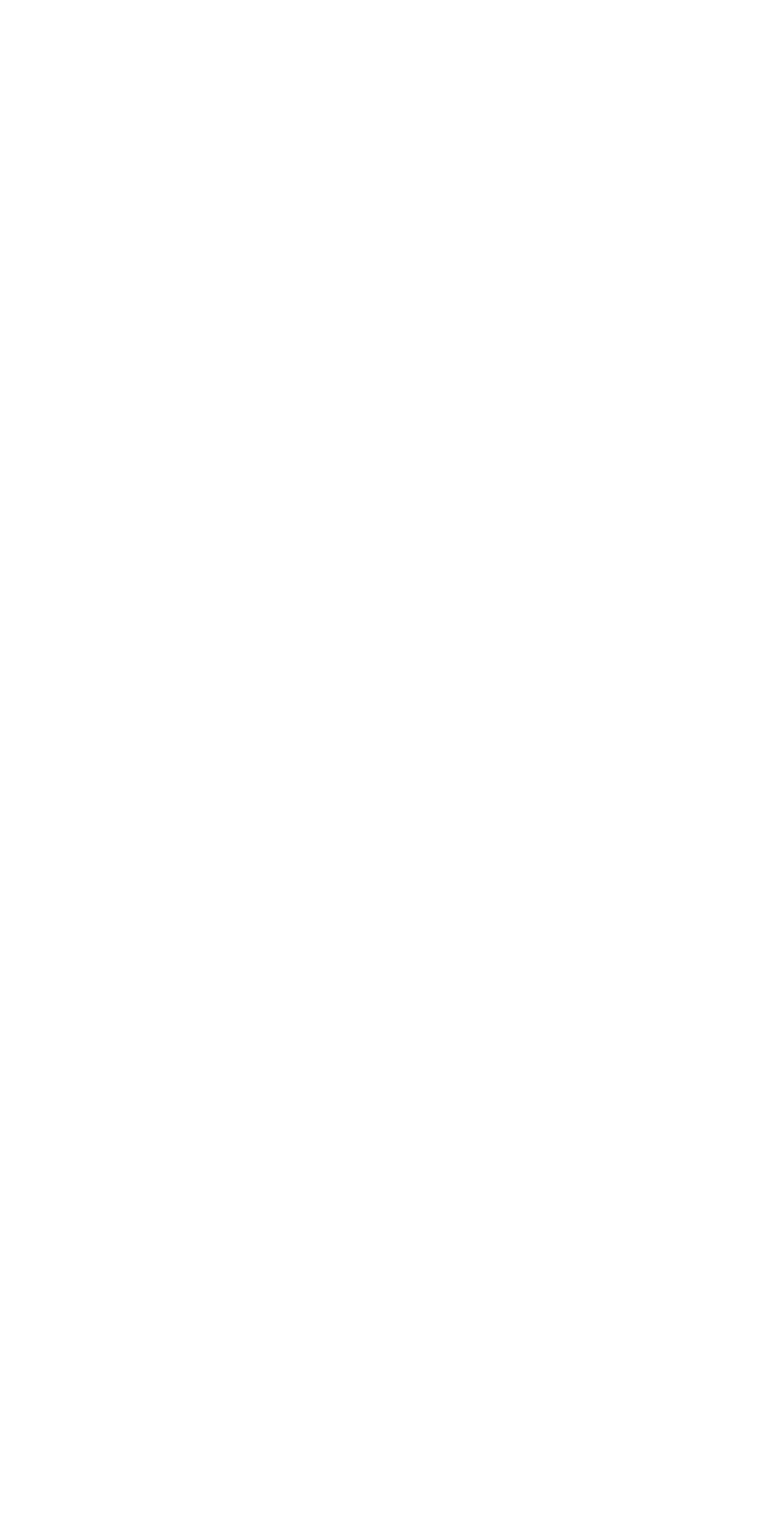Refer to the image and answer the question with as much detail as possible: What type of links are listed in the footer section? 

The footer section contains a list of links, including 'HOME', 'PRODUCTS', 'WHOLESALE REGISTRATION', and others, which are likely navigation links to different sections of the website.